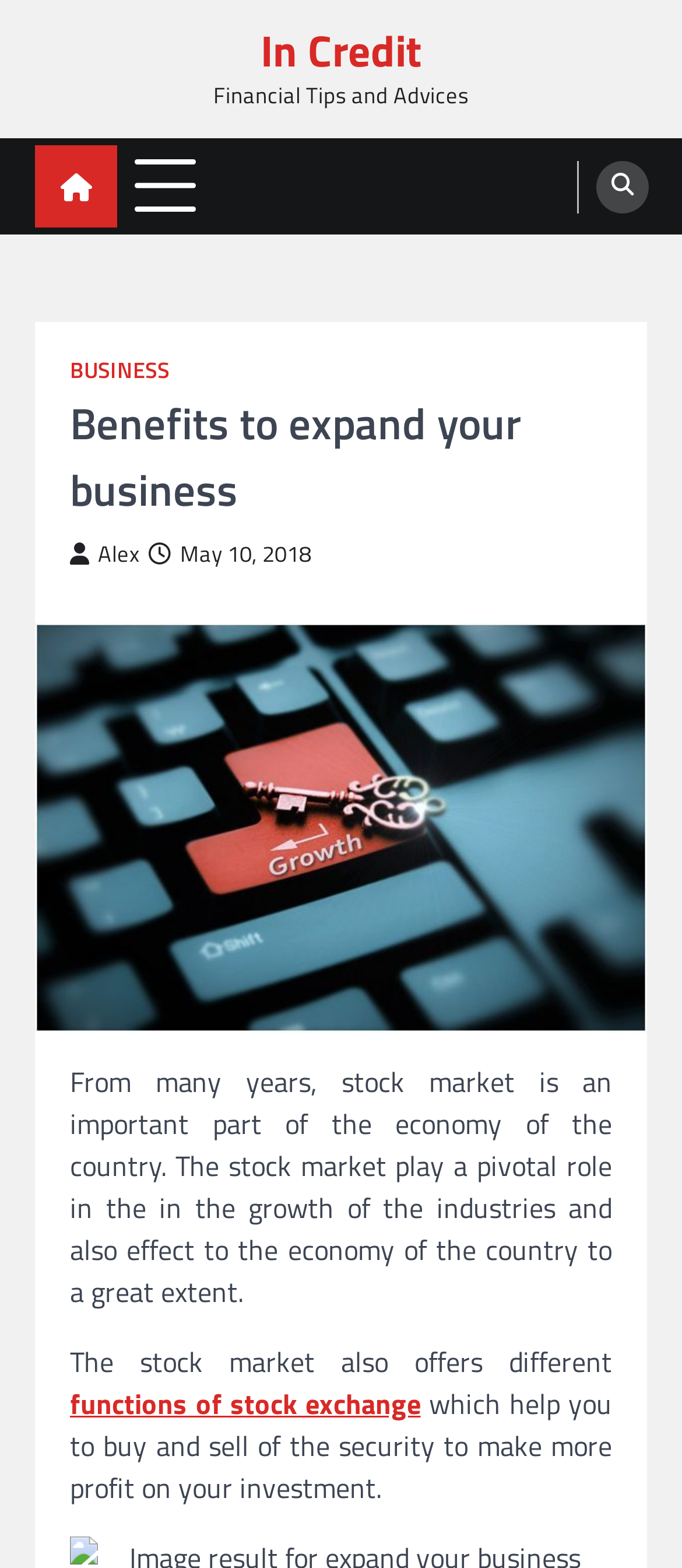Could you locate the bounding box coordinates for the section that should be clicked to accomplish this task: "Search for something".

[0.874, 0.102, 0.951, 0.136]